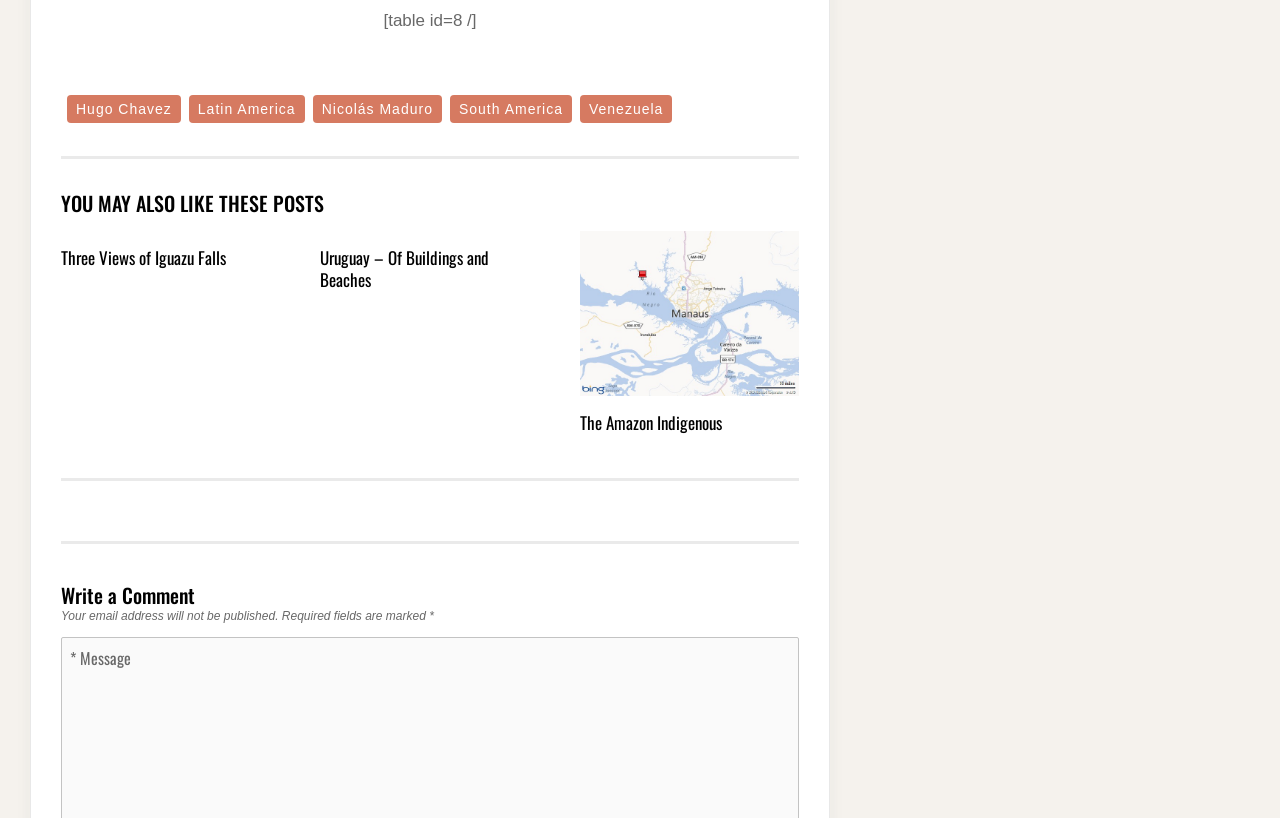Could you determine the bounding box coordinates of the clickable element to complete the instruction: "Explore Uruguay – Of Buildings and Beaches"? Provide the coordinates as four float numbers between 0 and 1, i.e., [left, top, right, bottom].

[0.25, 0.302, 0.422, 0.356]